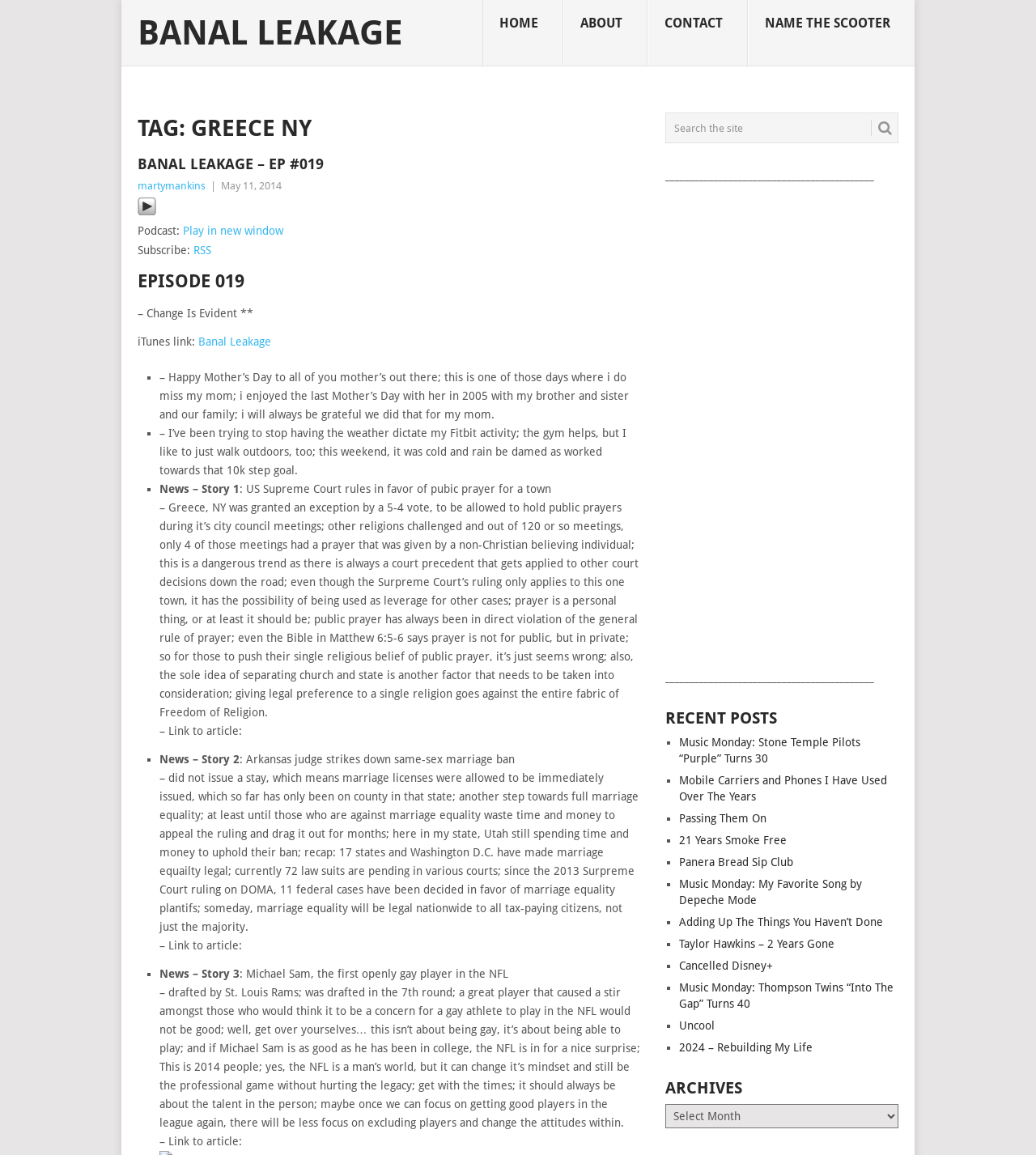What is the purpose of the search box?
Please ensure your answer is as detailed and informative as possible.

The search box is located at the bottom of the webpage with a label 'Search the site' which suggests that its purpose is to allow users to search for content within the website.